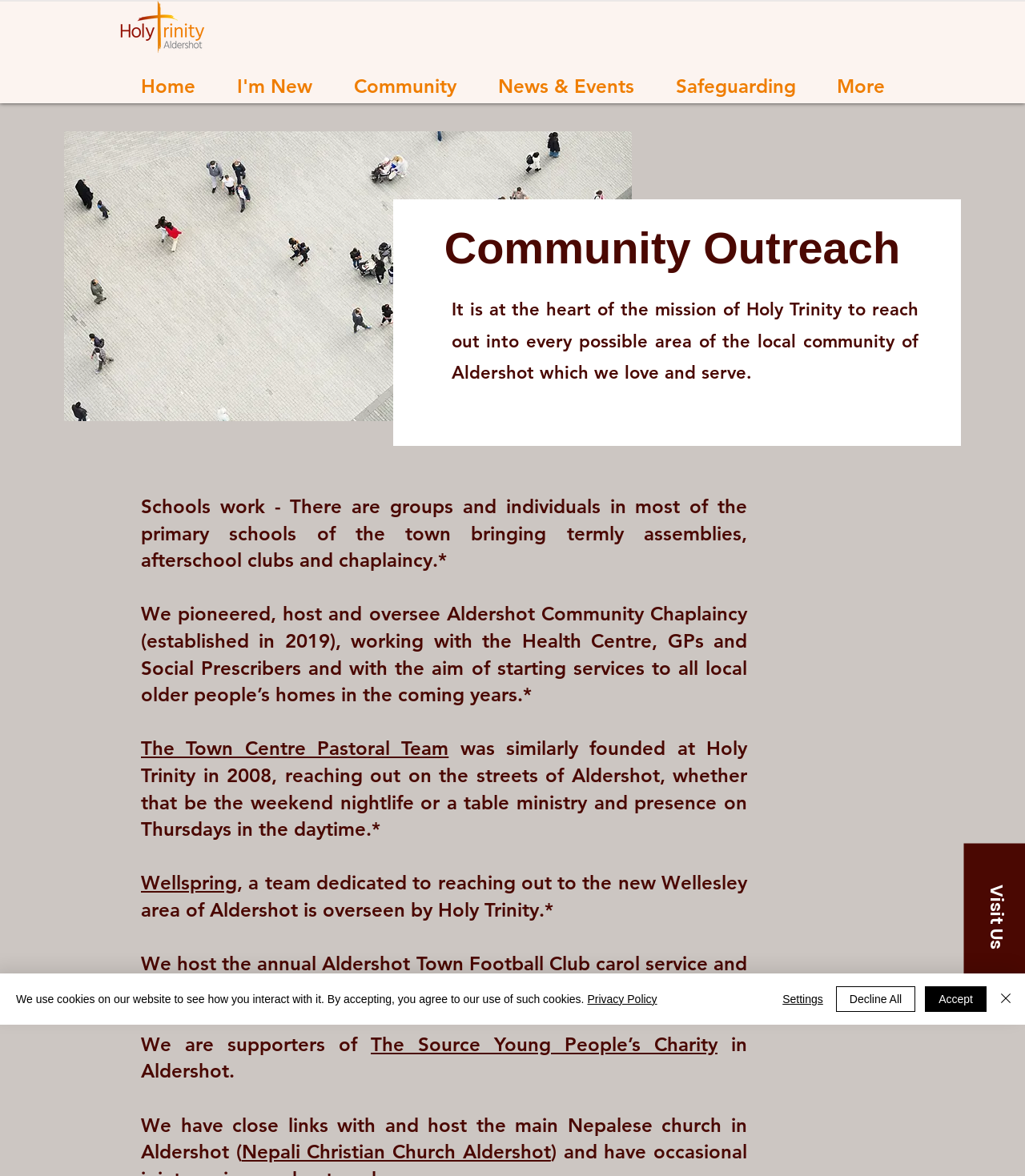What is the name of the church?
Provide a well-explained and detailed answer to the question.

The logo of the church is displayed at the top left corner of the webpage, and the image is described as 'Holy Trinity Aldershot Logo.png'. This suggests that the church's name is Holy Trinity Church.